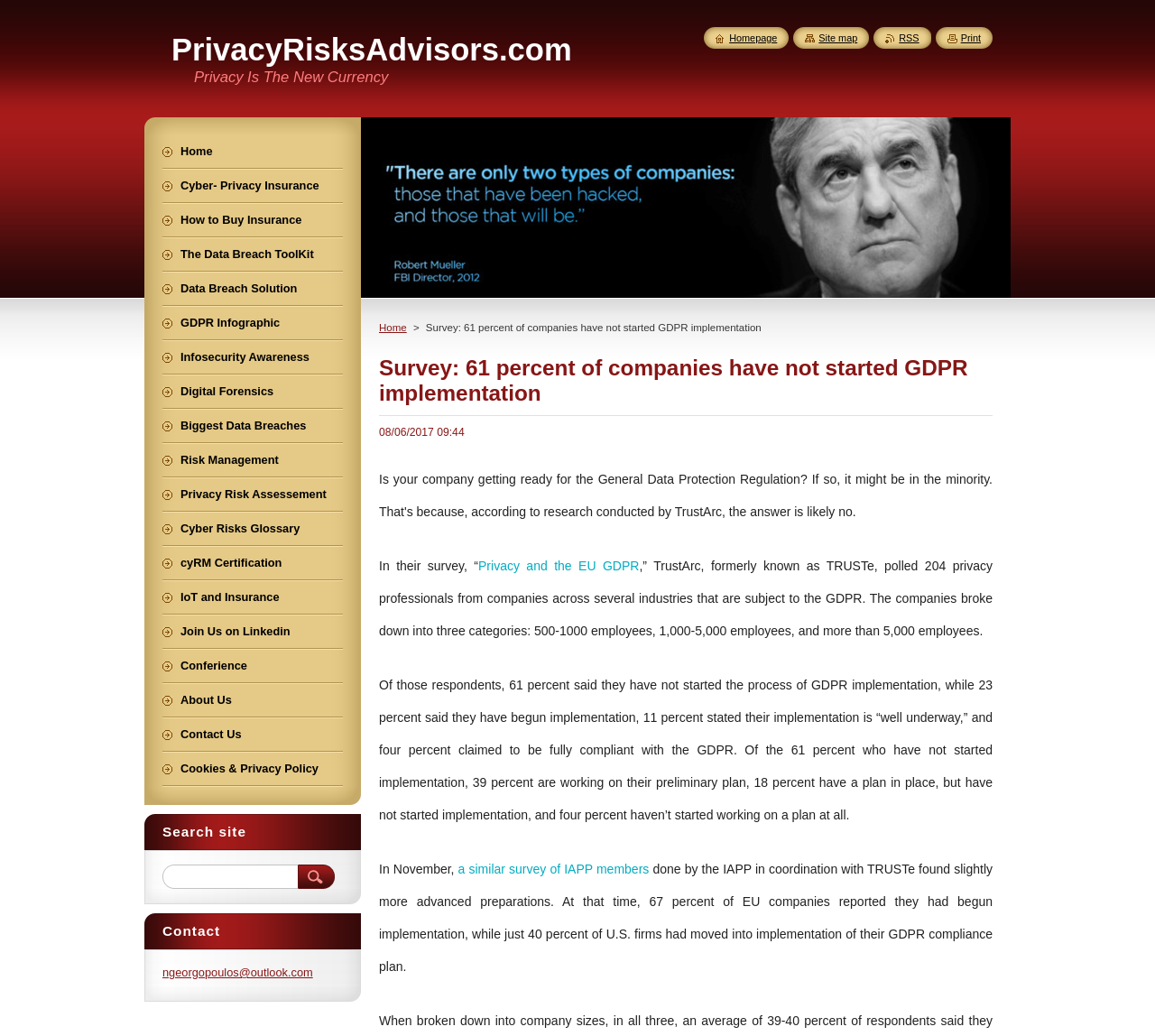Determine the bounding box coordinates of the clickable element to achieve the following action: 'Read more about 'Privacy and the EU GDPR''. Provide the coordinates as four float values between 0 and 1, formatted as [left, top, right, bottom].

[0.414, 0.539, 0.553, 0.553]